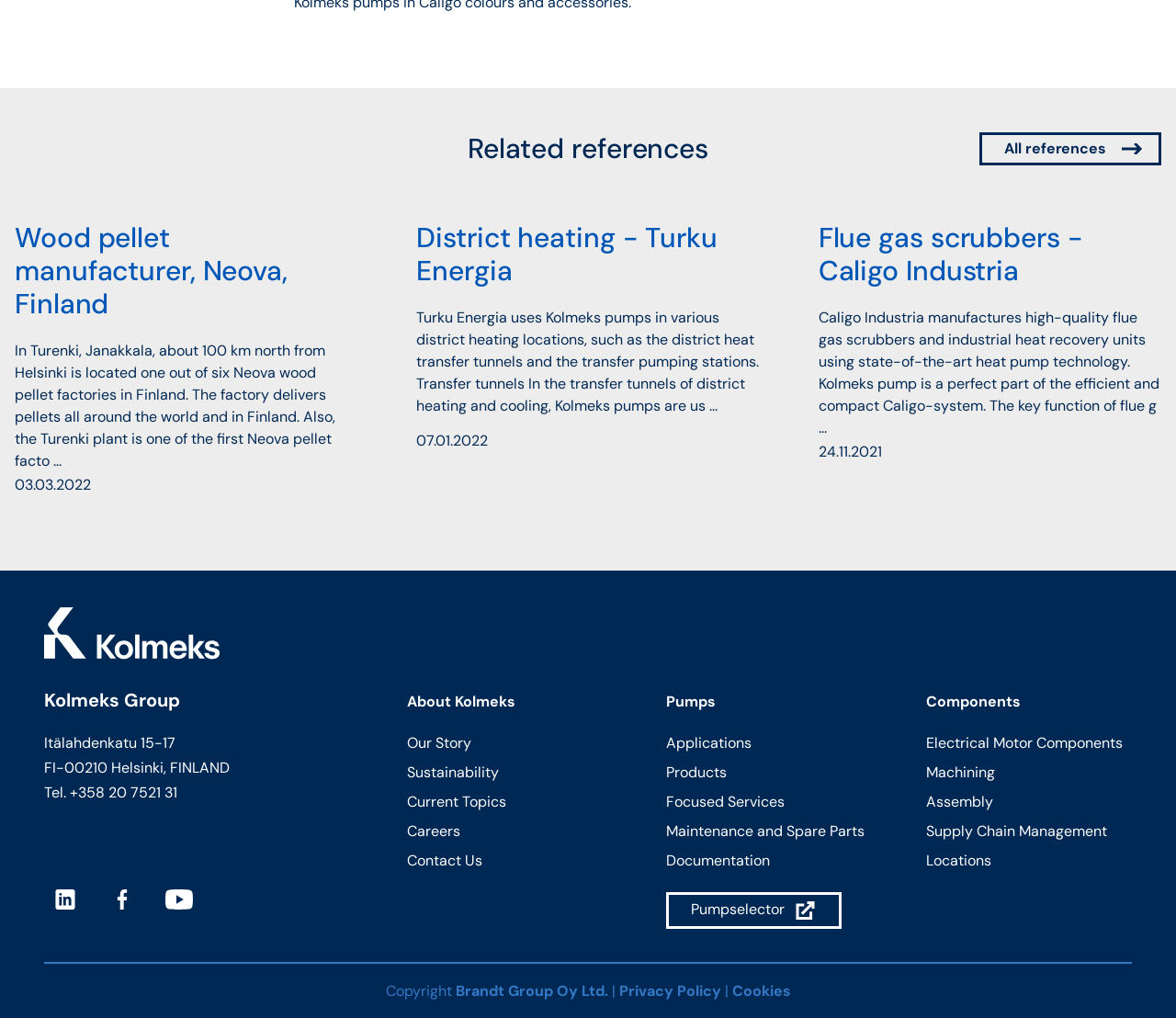Specify the bounding box coordinates of the element's region that should be clicked to achieve the following instruction: "Read about 'District heating - Turku Energia'". The bounding box coordinates consist of four float numbers between 0 and 1, in the format [left, top, right, bottom].

[0.354, 0.217, 0.646, 0.282]